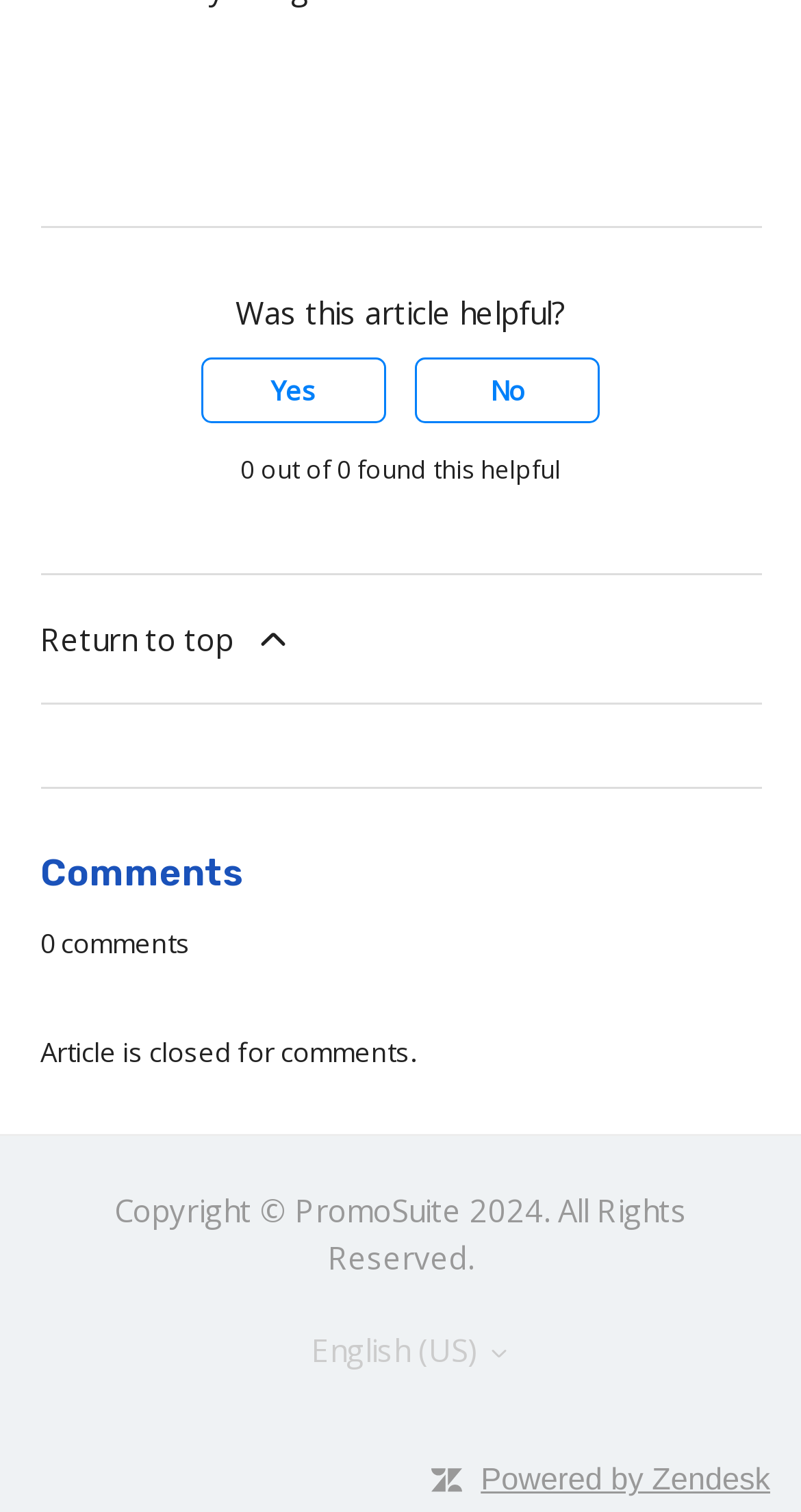Answer the question with a brief word or phrase:
What is the current number of comments?

0